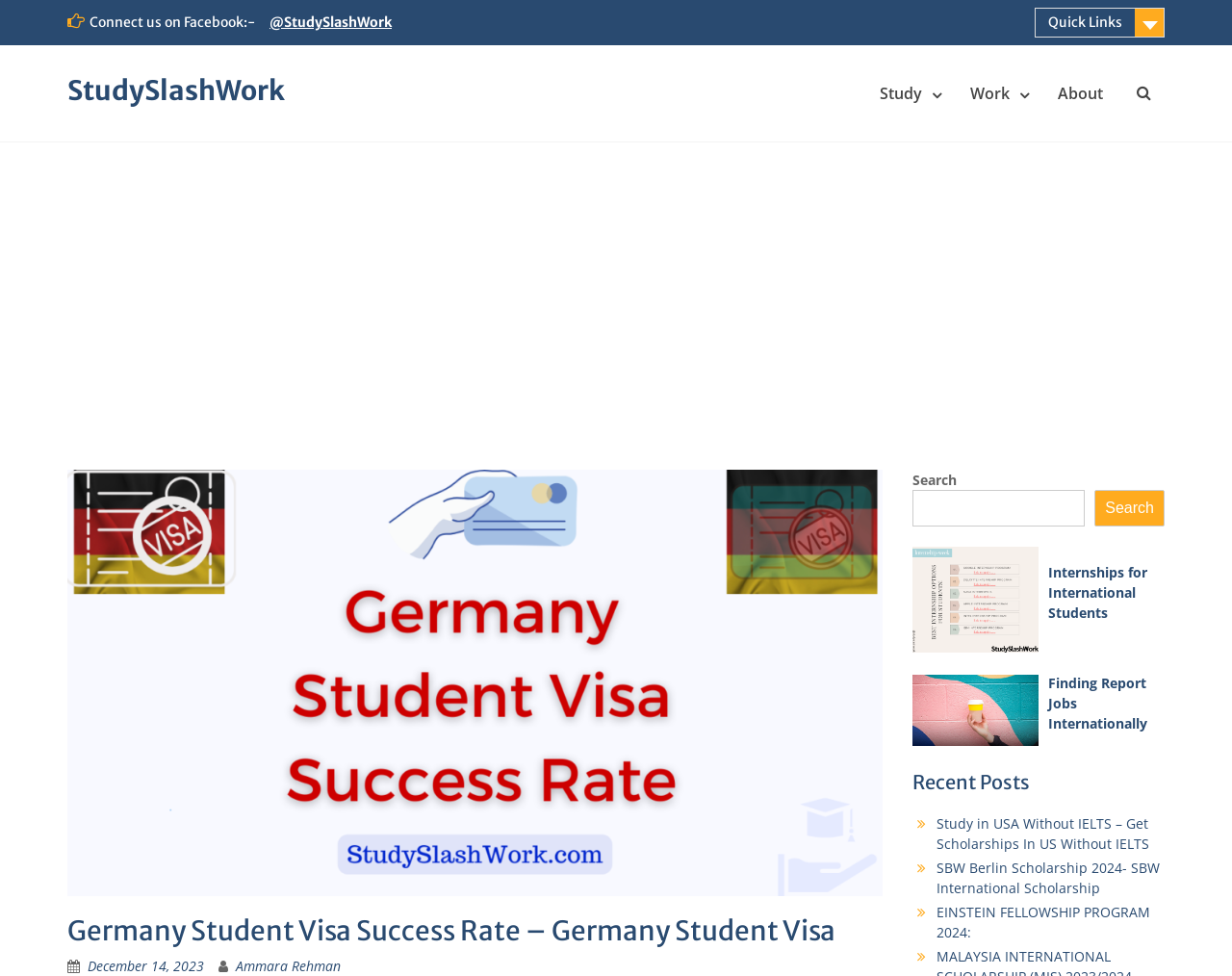Provide a short answer to the following question with just one word or phrase: Who wrote the article on Germany Student Visa Success Rate?

Ammara Rehman